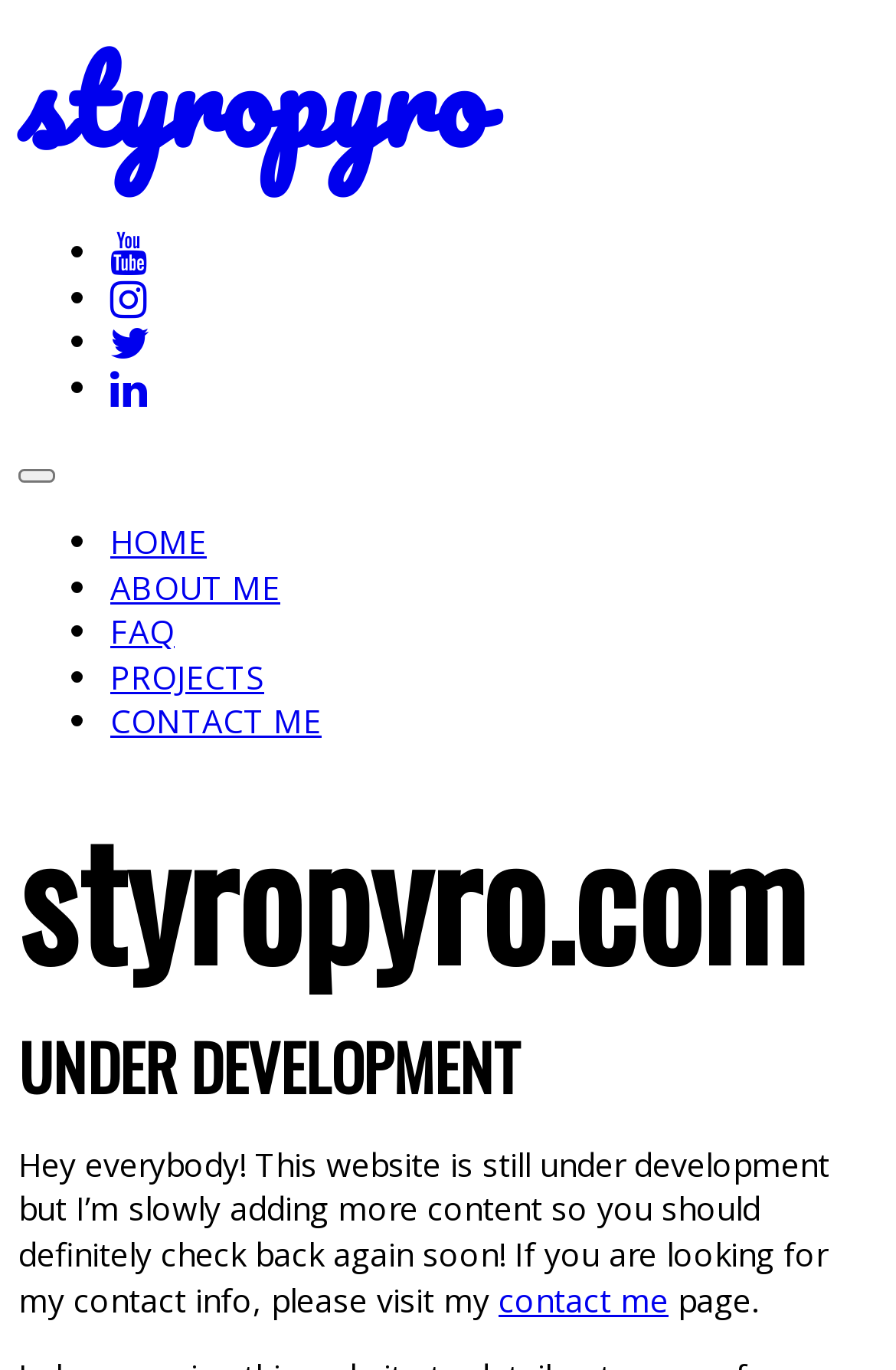Determine the bounding box coordinates for the area that needs to be clicked to fulfill this task: "visit styropyro's youtube channel". The coordinates must be given as four float numbers between 0 and 1, i.e., [left, top, right, bottom].

[0.123, 0.168, 0.164, 0.2]